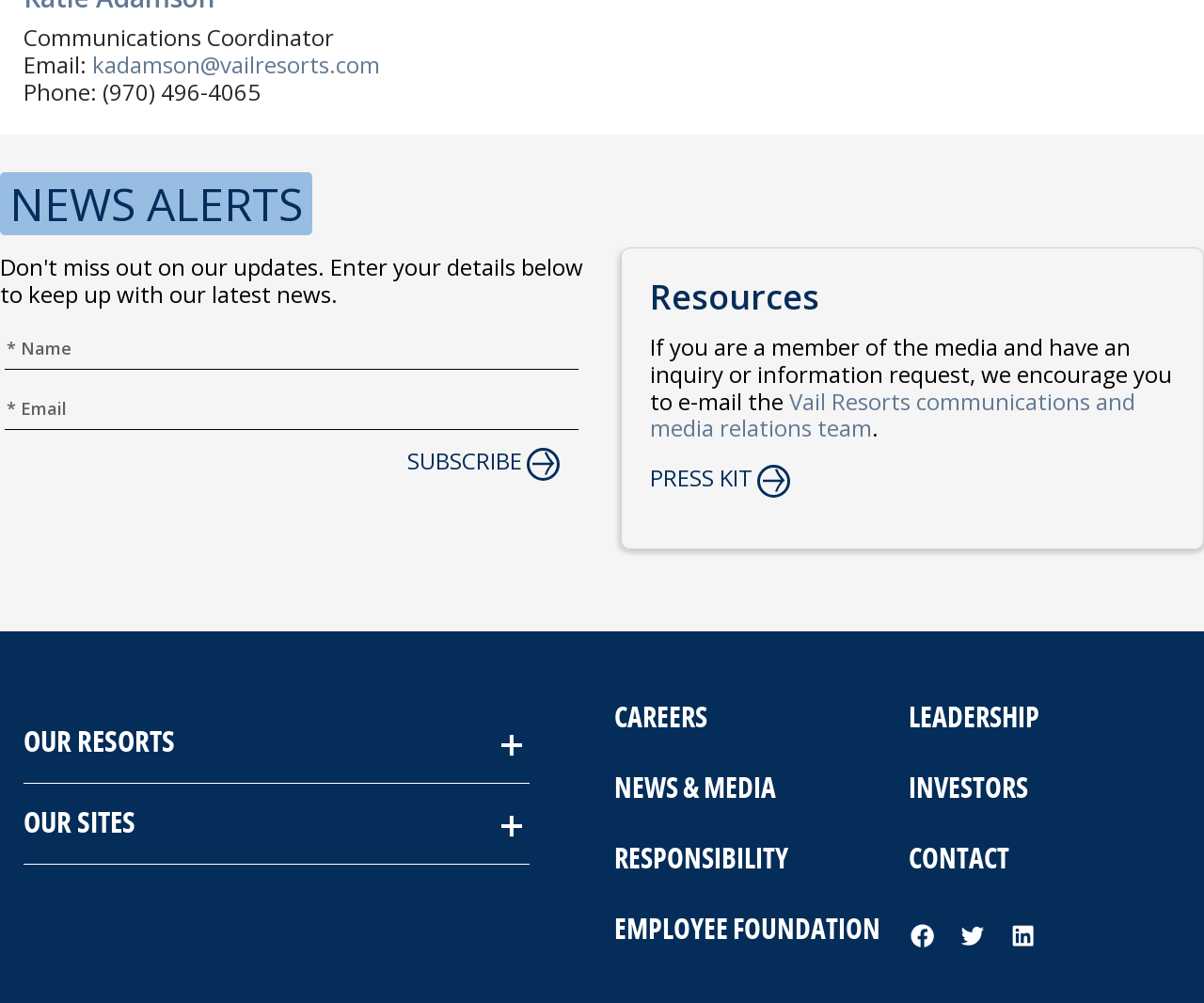Given the element description "Contact Us" in the screenshot, predict the bounding box coordinates of that UI element.

None